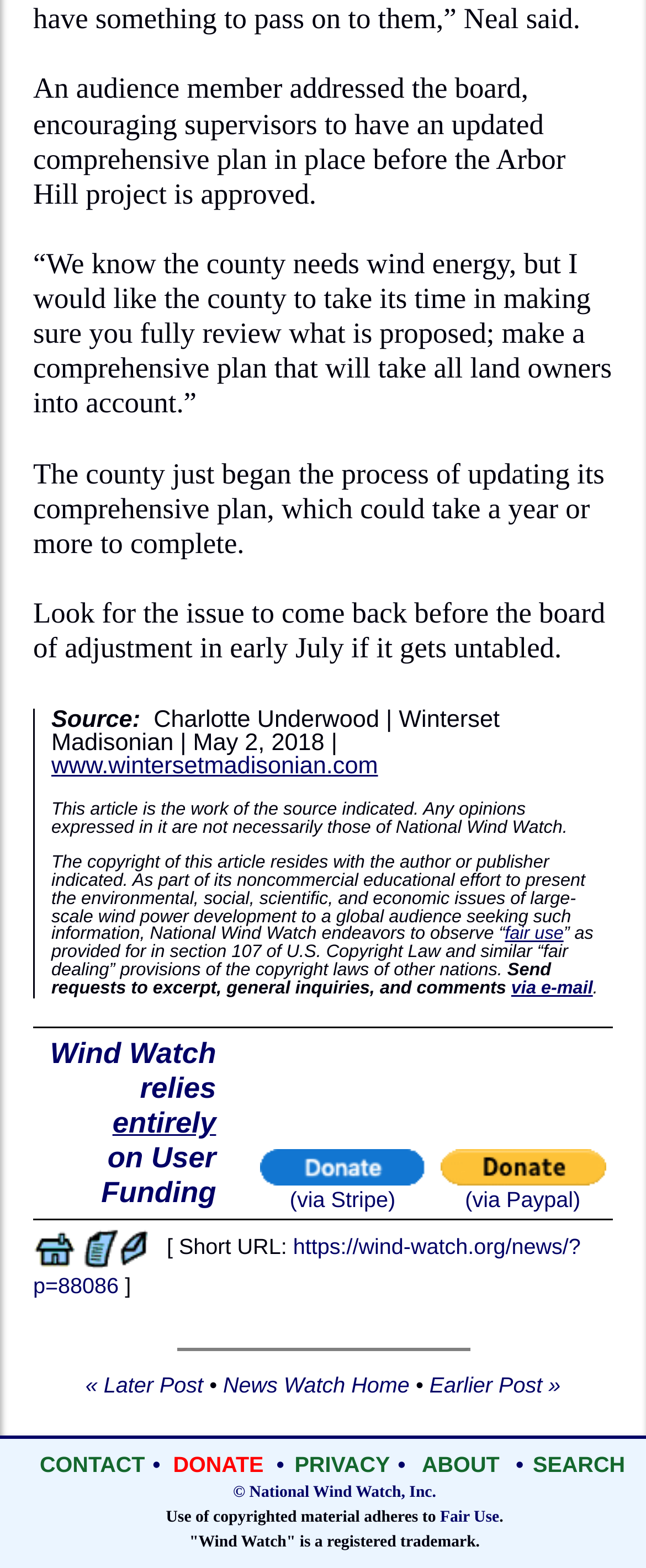Determine the coordinates of the bounding box for the clickable area needed to execute this instruction: "Visit News Watch Home".

[0.051, 0.783, 0.118, 0.808]